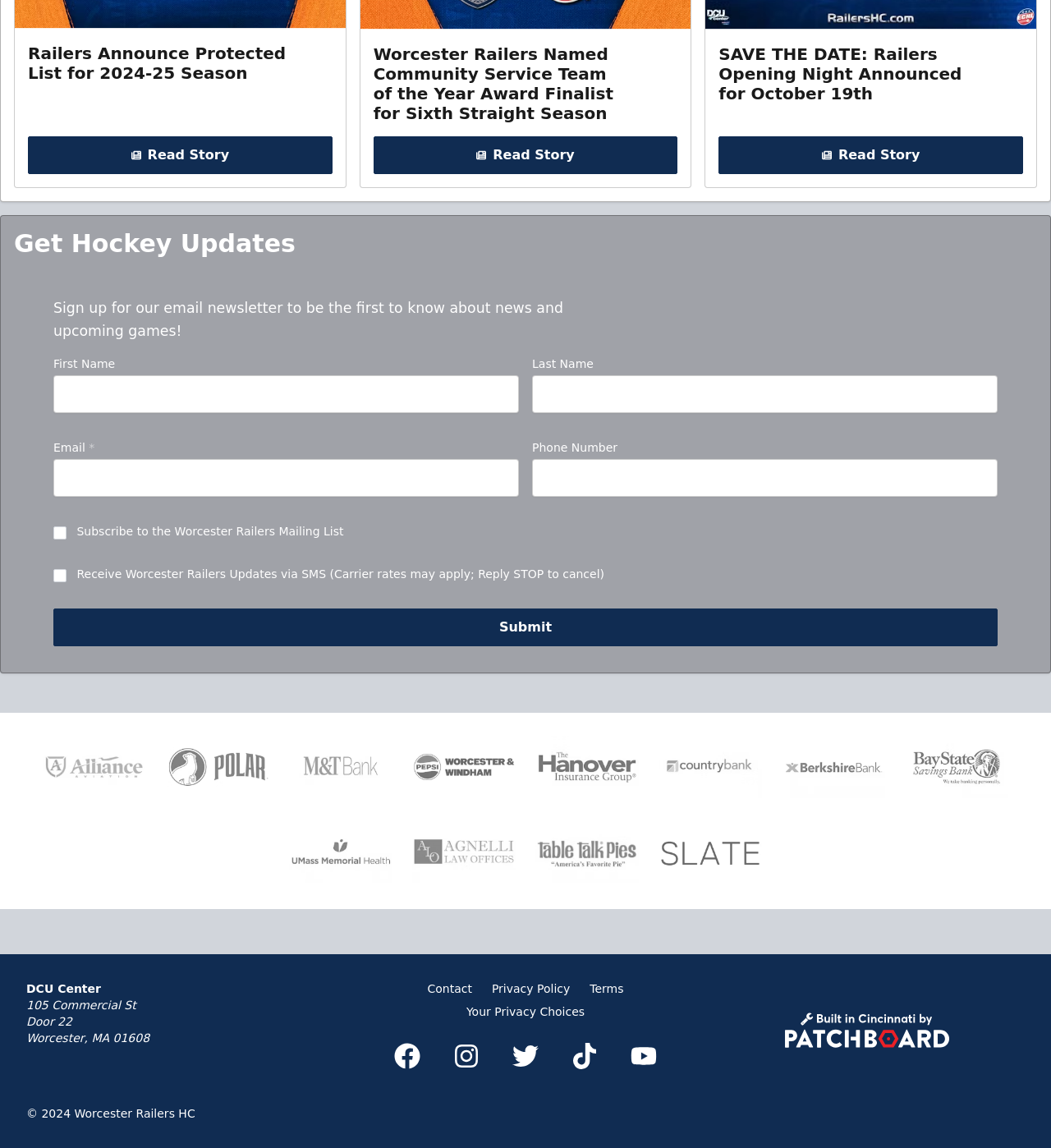What is the purpose of the form?
Please answer the question as detailed as possible based on the image.

The form is used to sign up for the Worcester Railers email newsletter, as indicated by the heading 'Get Hockey Updates' and the fields for First Name, Last Name, Email, and Phone Number.